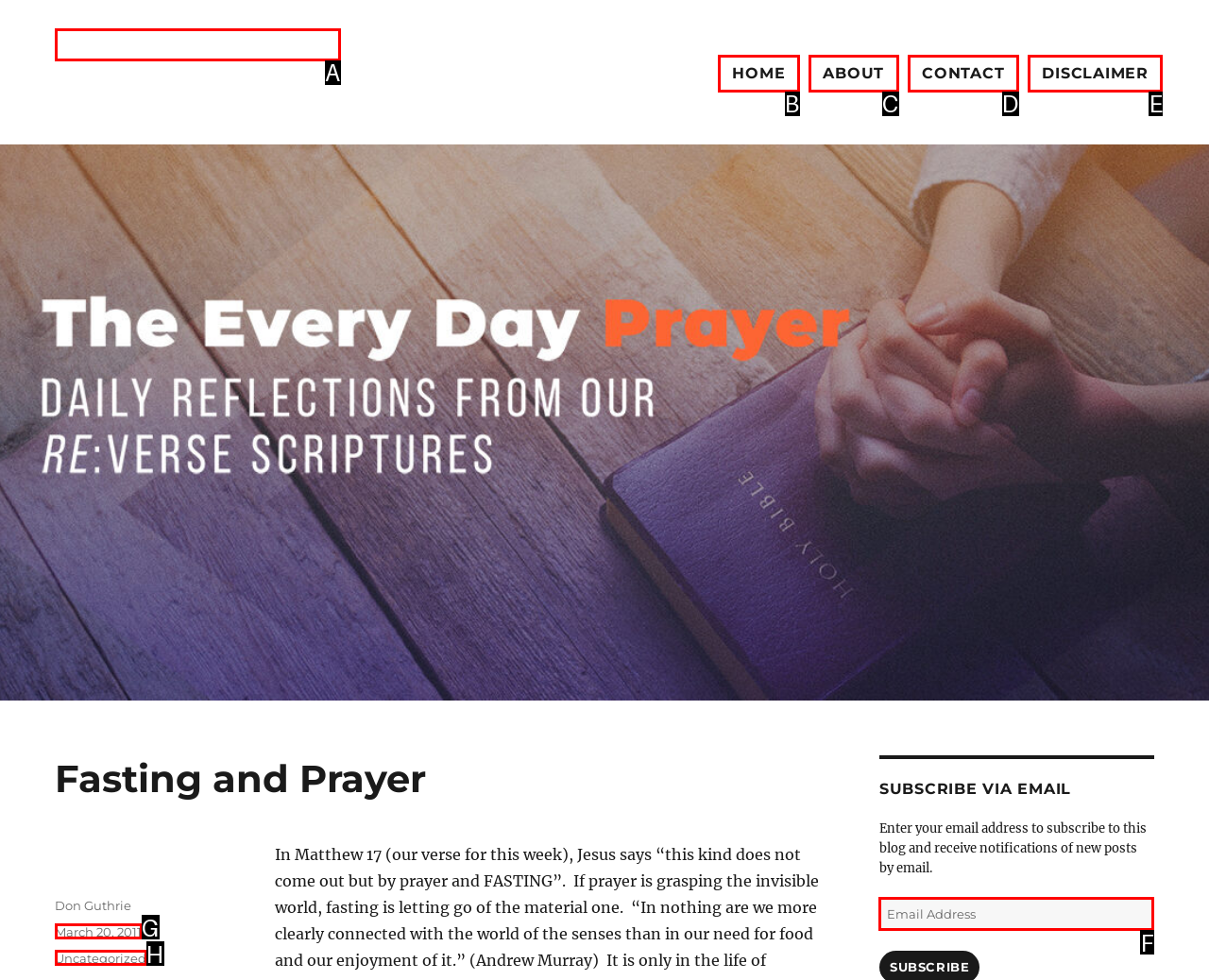From the given choices, determine which HTML element matches the description: The Everyday Prayer. Reply with the appropriate letter.

A